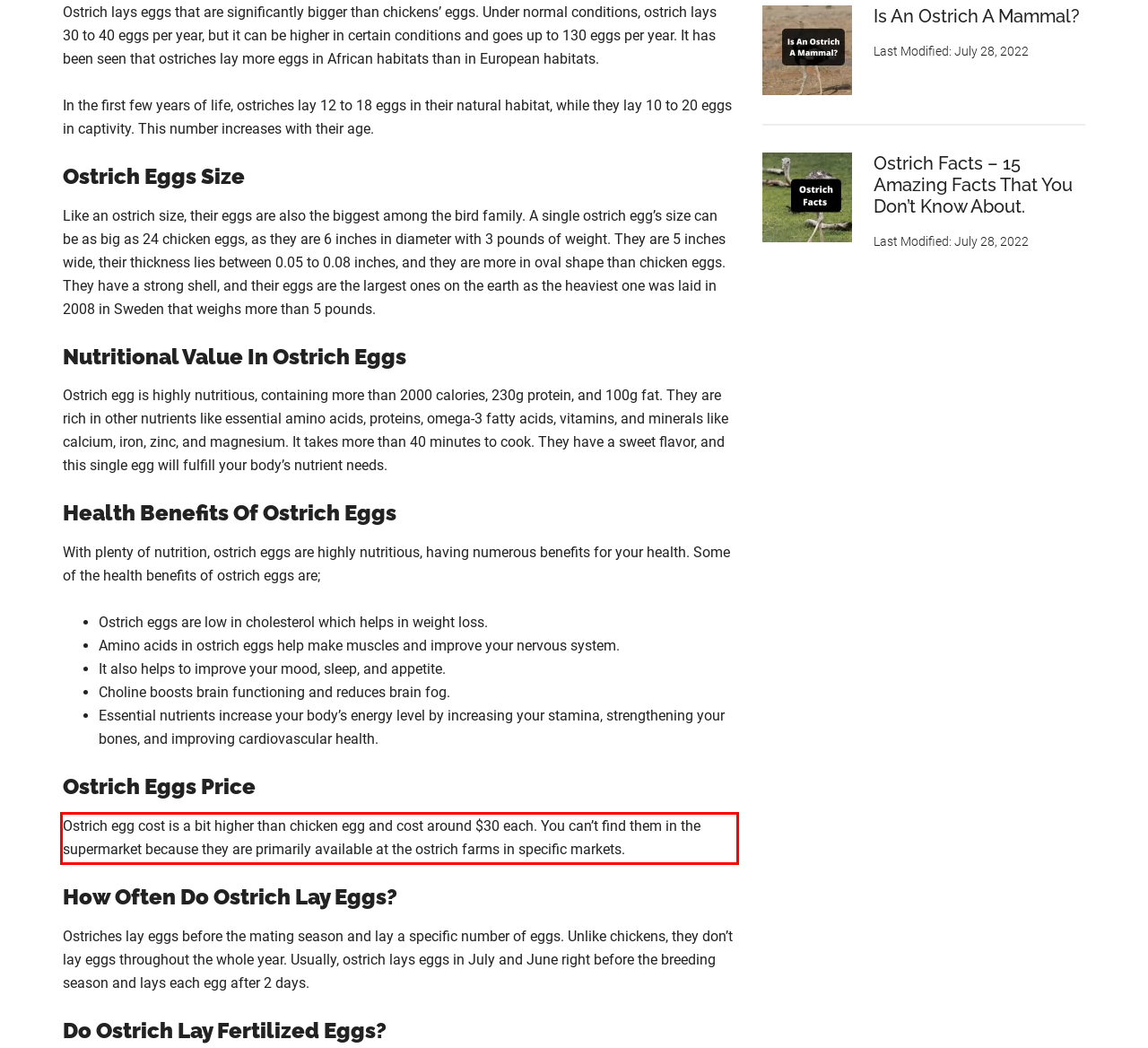By examining the provided screenshot of a webpage, recognize the text within the red bounding box and generate its text content.

Ostrich egg cost is a bit higher than chicken egg and cost around $30 each. You can’t find them in the supermarket because they are primarily available at the ostrich farms in specific markets.